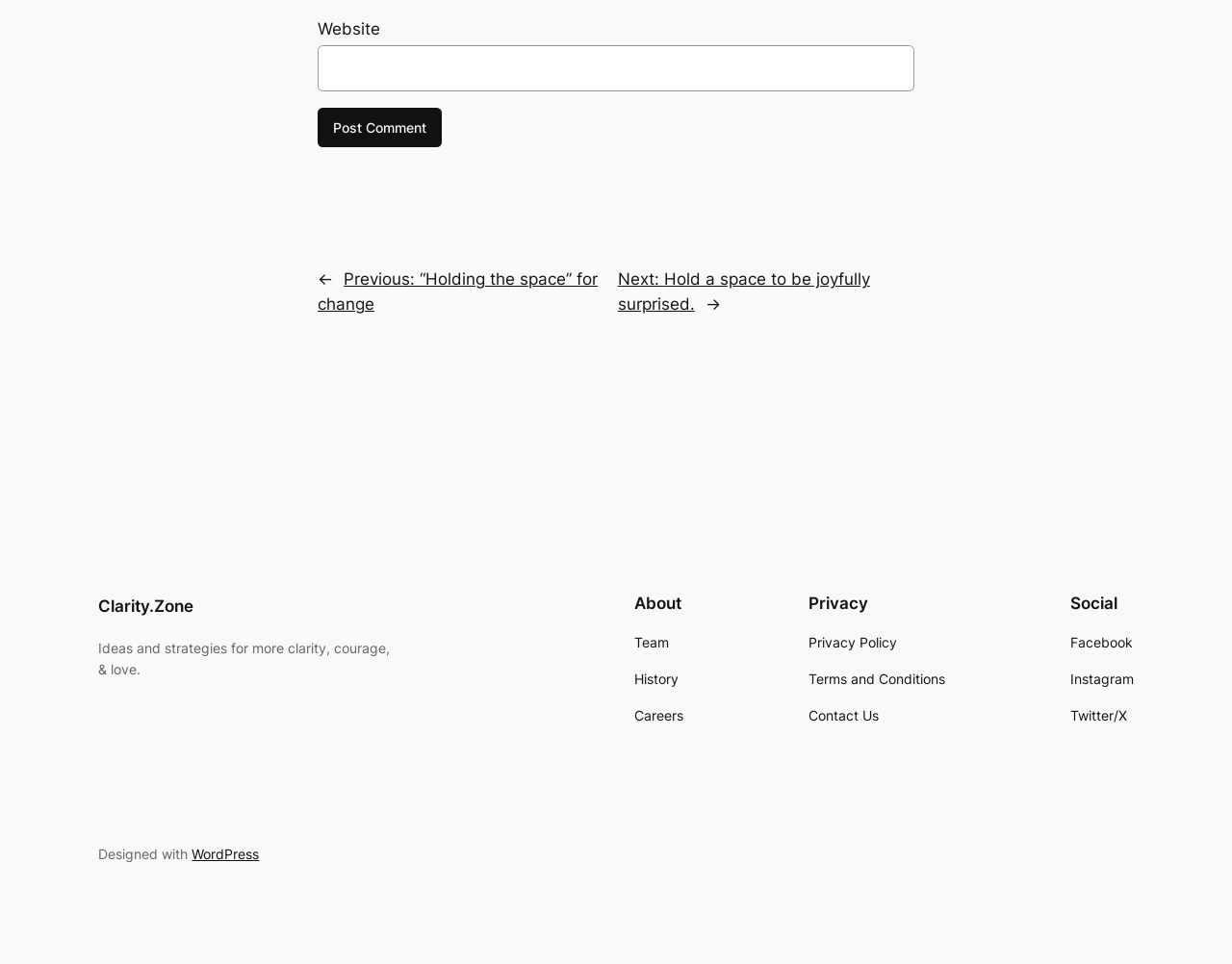What is the purpose of the textbox?
Answer the question with a detailed explanation, including all necessary information.

The textbox is located below the 'Website' static text element and has a button next to it labeled 'Post Comment', indicating that the textbox is for users to input their comments.